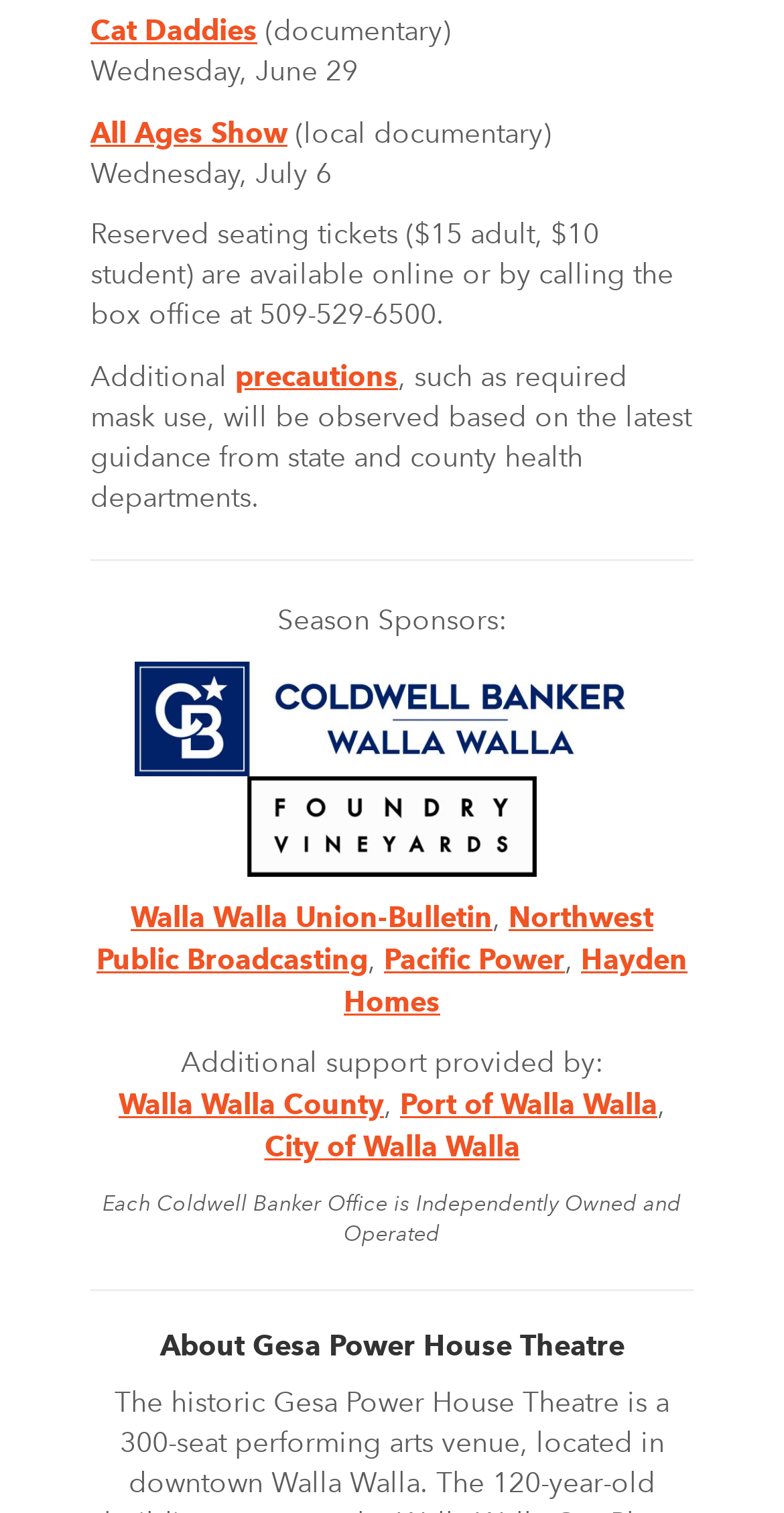What is the name of the theatre?
Answer the question with a detailed and thorough explanation.

The name of the theatre is mentioned in the heading element with the text 'About Gesa Power House Theatre' at the bottom of the webpage.